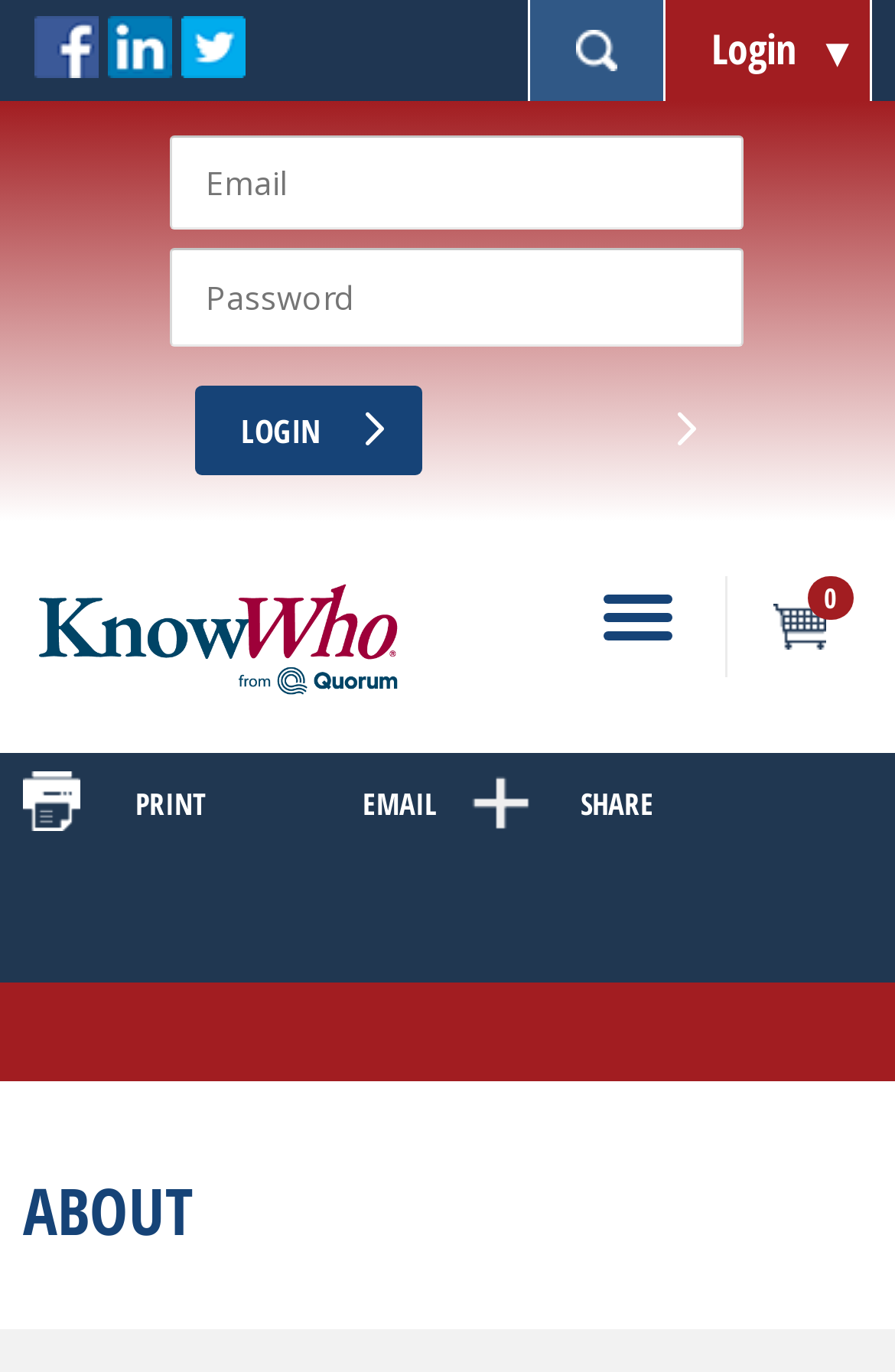Use a single word or phrase to answer the question:
What is the function of the 'MENU' link?

To display a menu